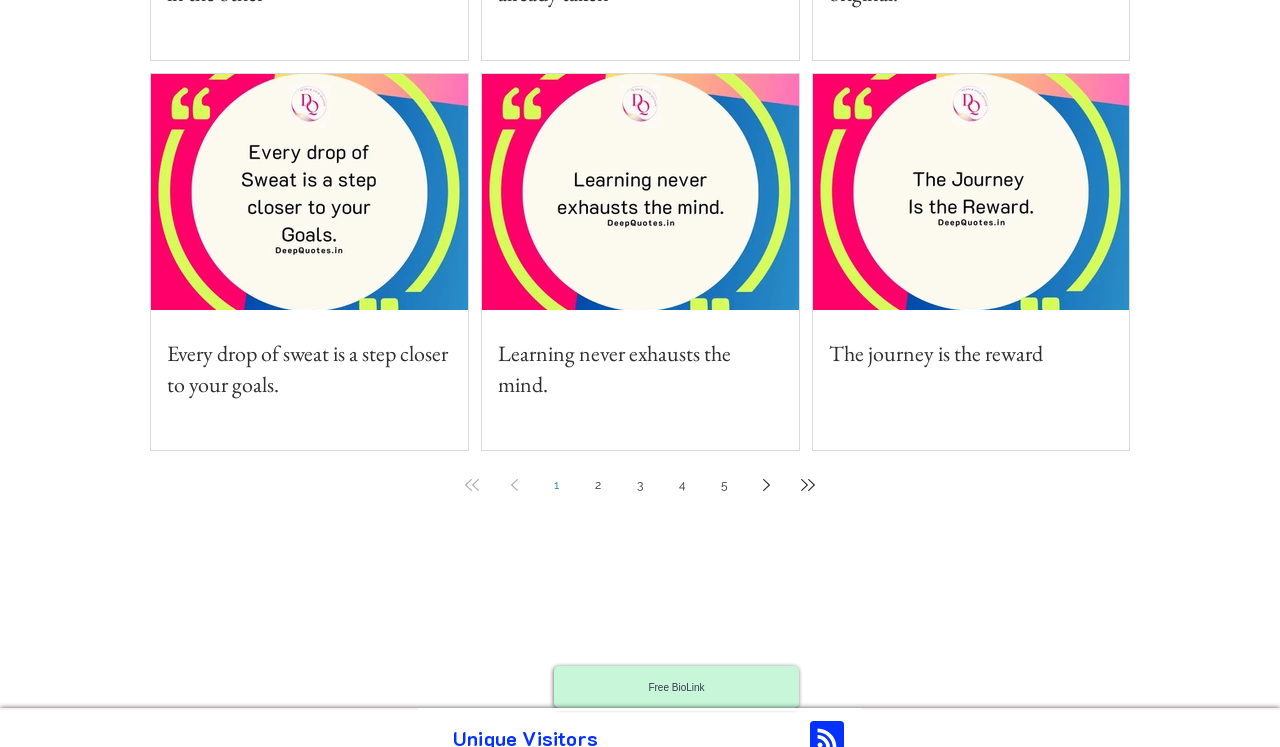What is the purpose of the 'Free BioLink' button?
Based on the screenshot, give a detailed explanation to answer the question.

The 'Free BioLink' button is located at the bottom of the webpage, but its purpose is not explicitly stated. It may be related to creating a free biography or linking to a biography-related service, but without more context, it is unclear.